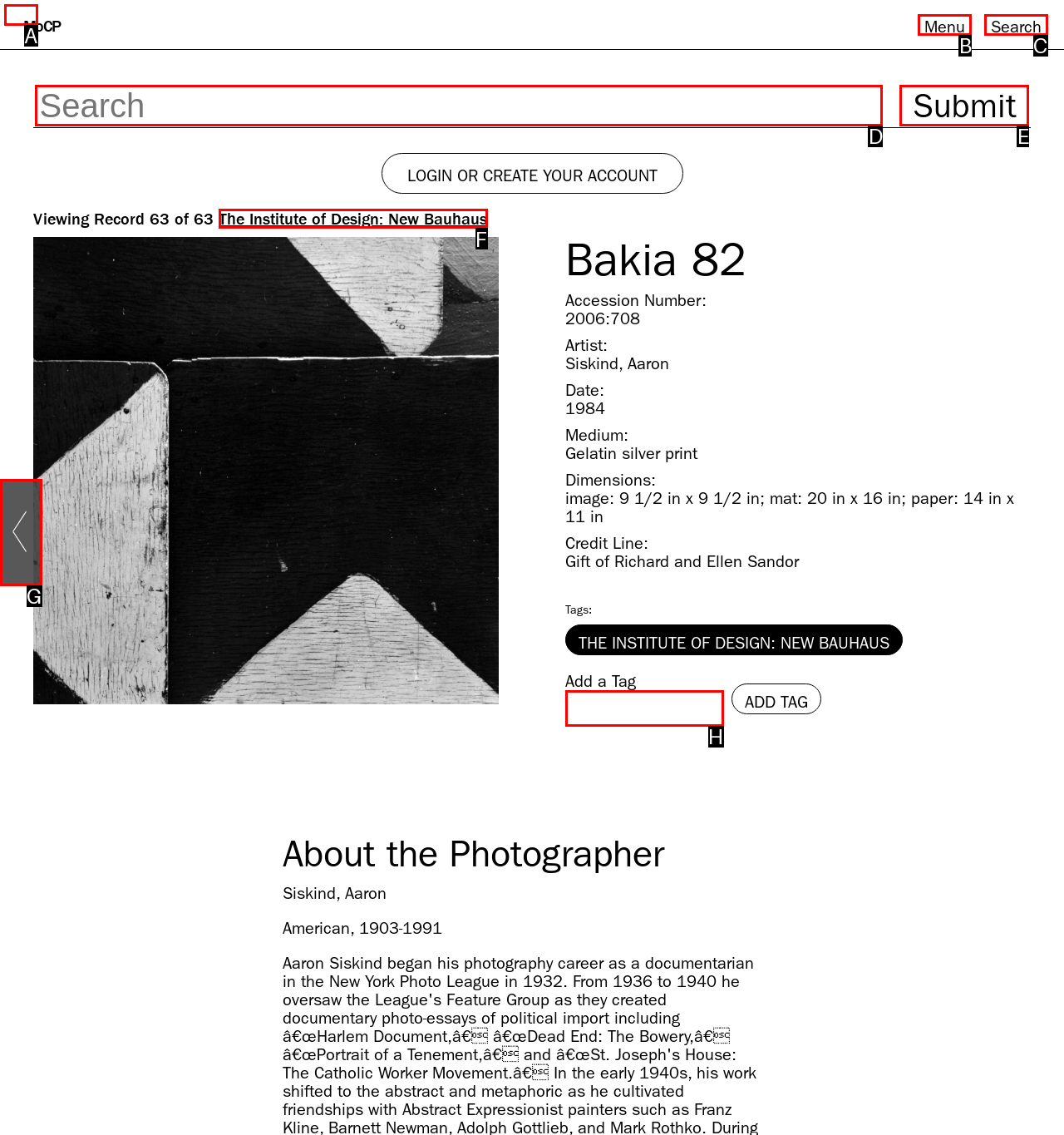Find the HTML element that suits the description: parent_node: Search for: name="s" placeholder="Search"
Indicate your answer with the letter of the matching option from the choices provided.

D